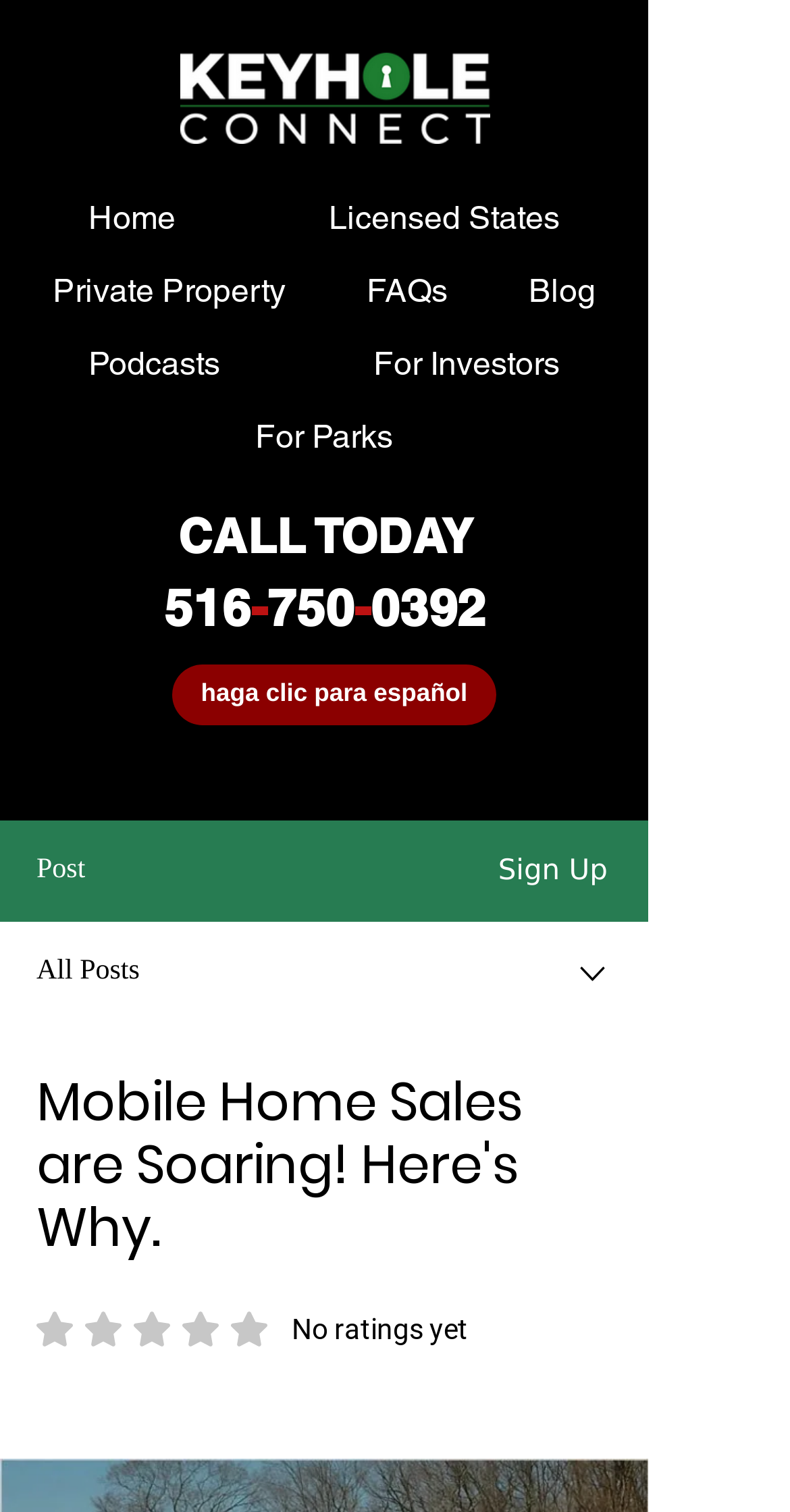Please determine the bounding box coordinates of the area that needs to be clicked to complete this task: 'read more about the book on Amazon'. The coordinates must be four float numbers between 0 and 1, formatted as [left, top, right, bottom].

None